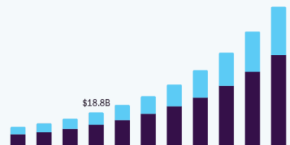What is the main focus of the report?
Give a single word or phrase answer based on the content of the image.

Market trends